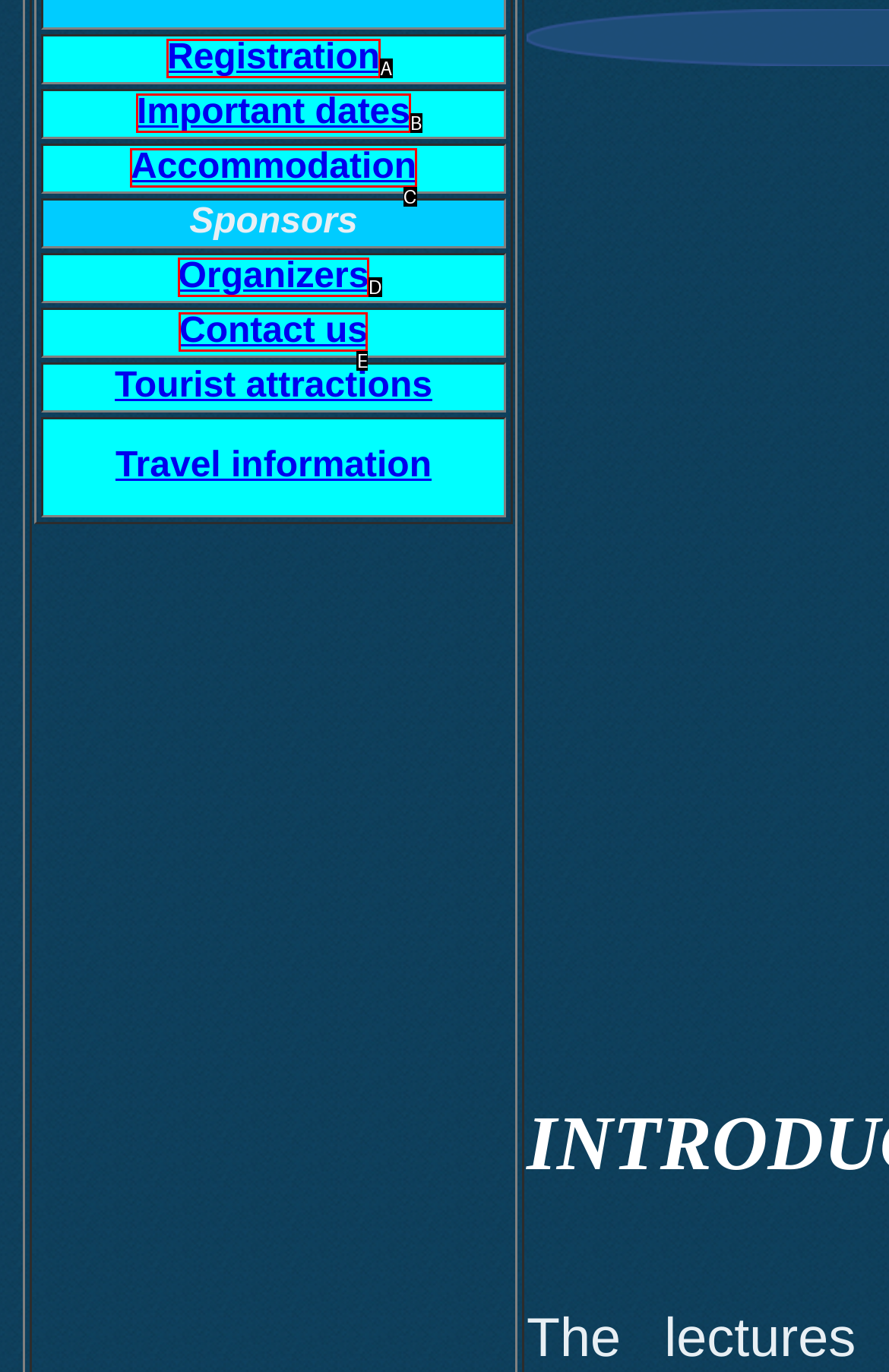From the options provided, determine which HTML element best fits the description: Registration. Answer with the correct letter.

A